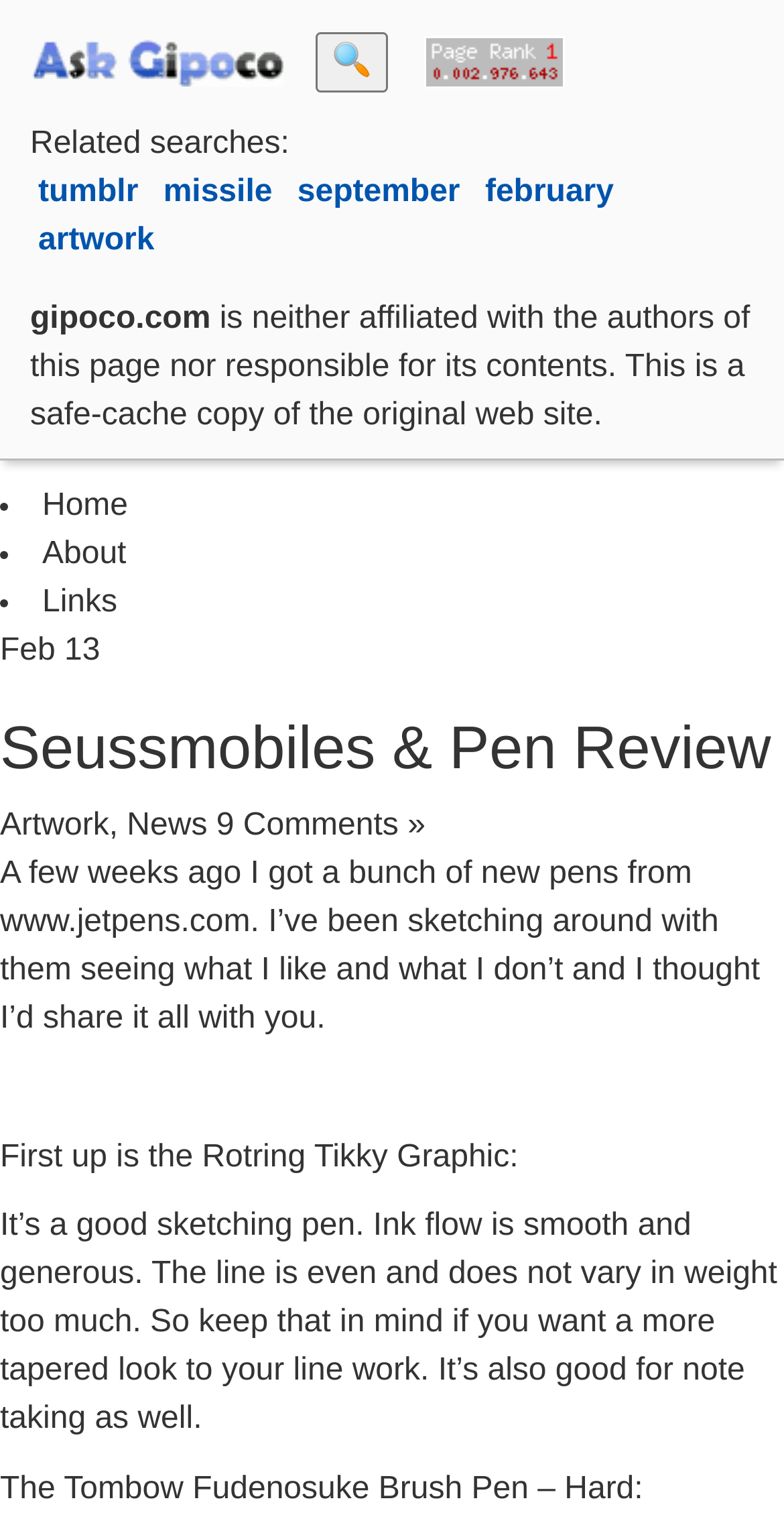Locate the bounding box coordinates of the clickable area to execute the instruction: "Visit the 'About' page". Provide the coordinates as four float numbers between 0 and 1, represented as [left, top, right, bottom].

[0.054, 0.353, 0.161, 0.375]